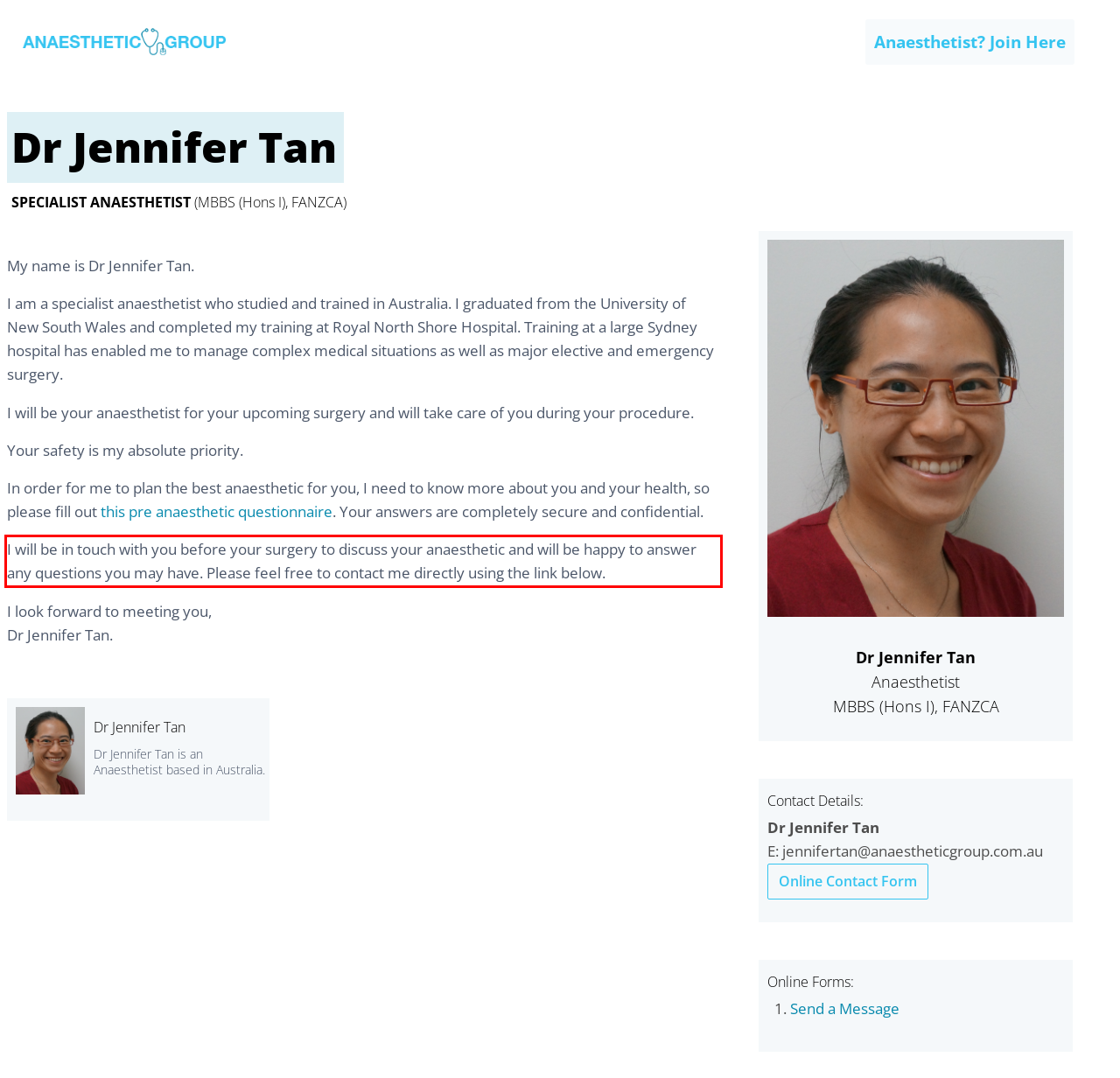You have a screenshot of a webpage where a UI element is enclosed in a red rectangle. Perform OCR to capture the text inside this red rectangle.

I will be in touch with you before your surgery to discuss your anaesthetic and will be happy to answer any questions you may have. Please feel free to contact me directly using the link below.